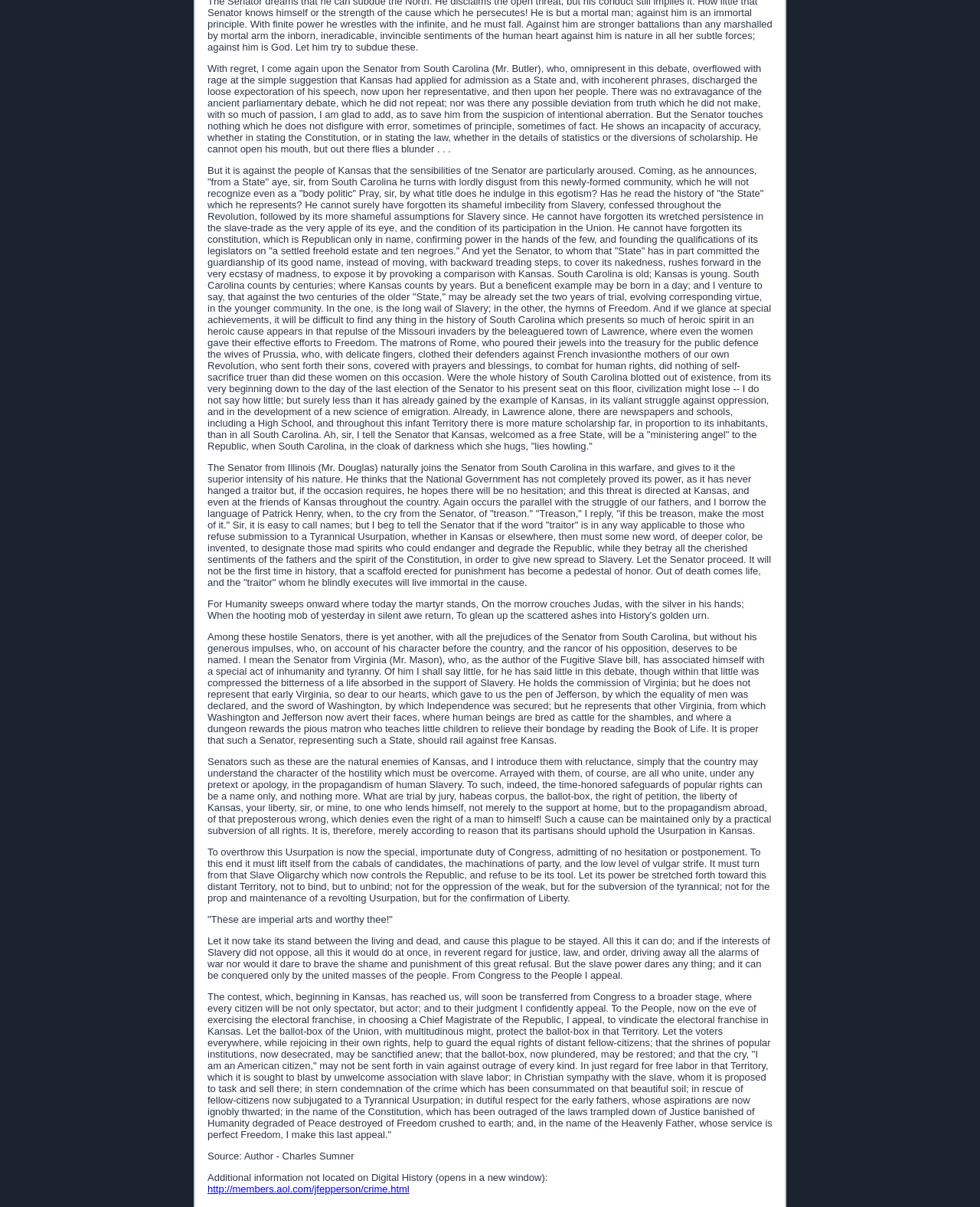Give the bounding box coordinates for the element described as: "Historical Fiction".

None